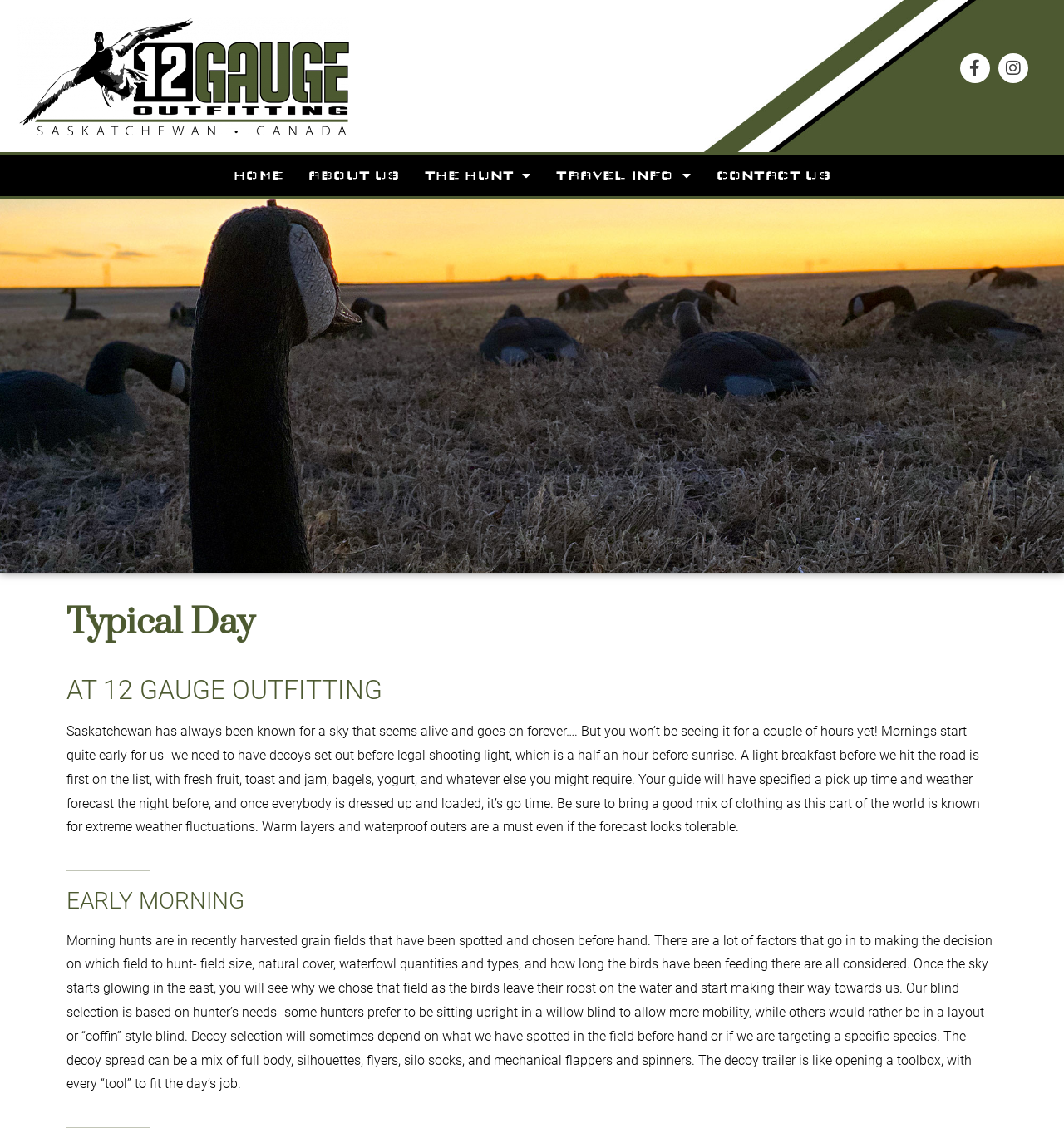Describe the webpage meticulously, covering all significant aspects.

The webpage is about 12 Gauge Outfitting, showcasing a typical day at the lodge. At the top left corner, there is a logo of 12 Gauge Outfitting, accompanied by links to Facebook and Instagram on the top right corner. Below the logo, there is a navigation menu with links to HOME, ABOUT US, a dropdown menu, TRAVEL INFO, and CONTACT US.

The main content of the webpage is divided into sections, each with a heading. The first section is titled "Typical Day" and "AT 12 GAUGE OUTFITTING", which serves as an introduction. Below this, there is a paragraph of text describing the early morning routine at the lodge, including breakfast and preparing for the hunt.

Further down, there is a section titled "EARLY MORNING", which details the morning hunts in recently harvested grain fields. This section includes a lengthy description of the hunting process, including the selection of fields, blind placement, and decoy selection.

Throughout the webpage, the text is arranged in a clear and organized manner, with headings and paragraphs that guide the reader through the content. The overall layout is easy to follow, with a focus on providing detailed information about a typical day at 12 Gauge Outfitting.